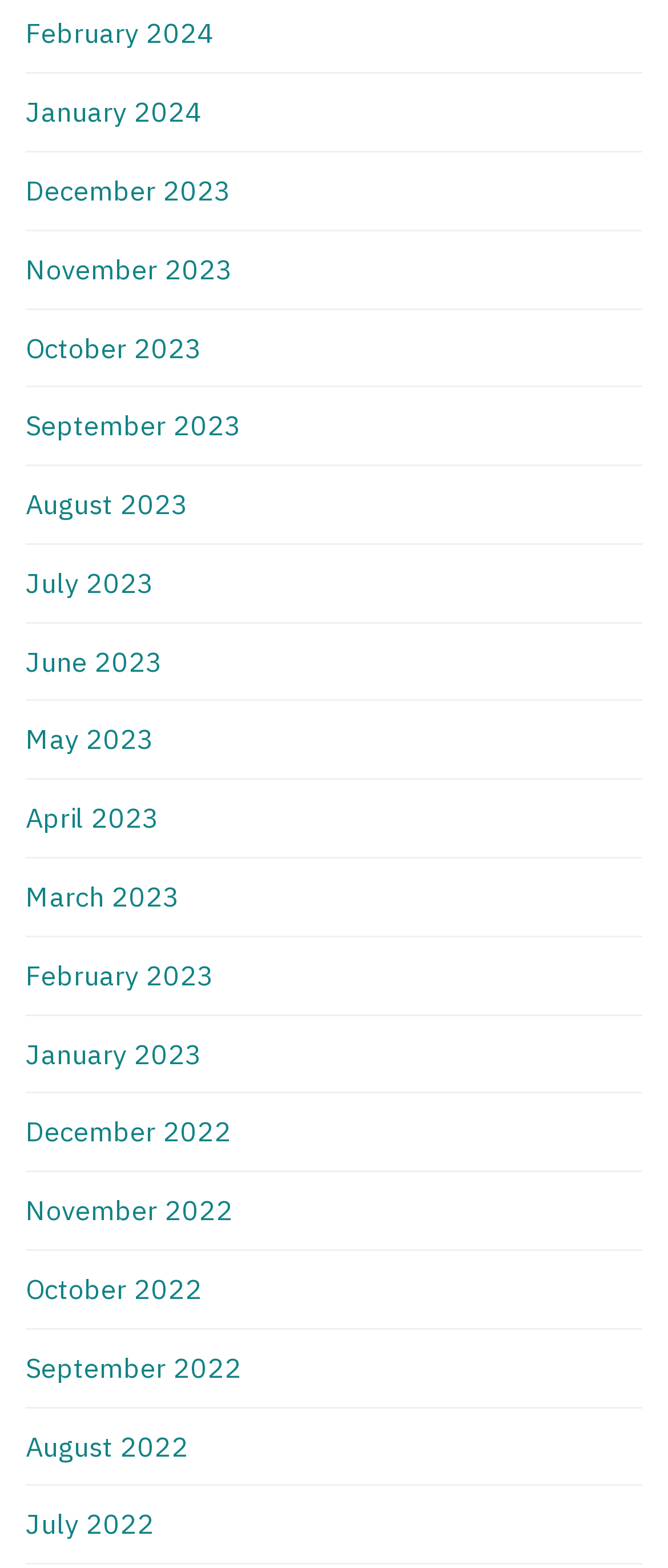Please determine the bounding box coordinates of the clickable area required to carry out the following instruction: "go to January 2023". The coordinates must be four float numbers between 0 and 1, represented as [left, top, right, bottom].

[0.038, 0.661, 0.303, 0.683]